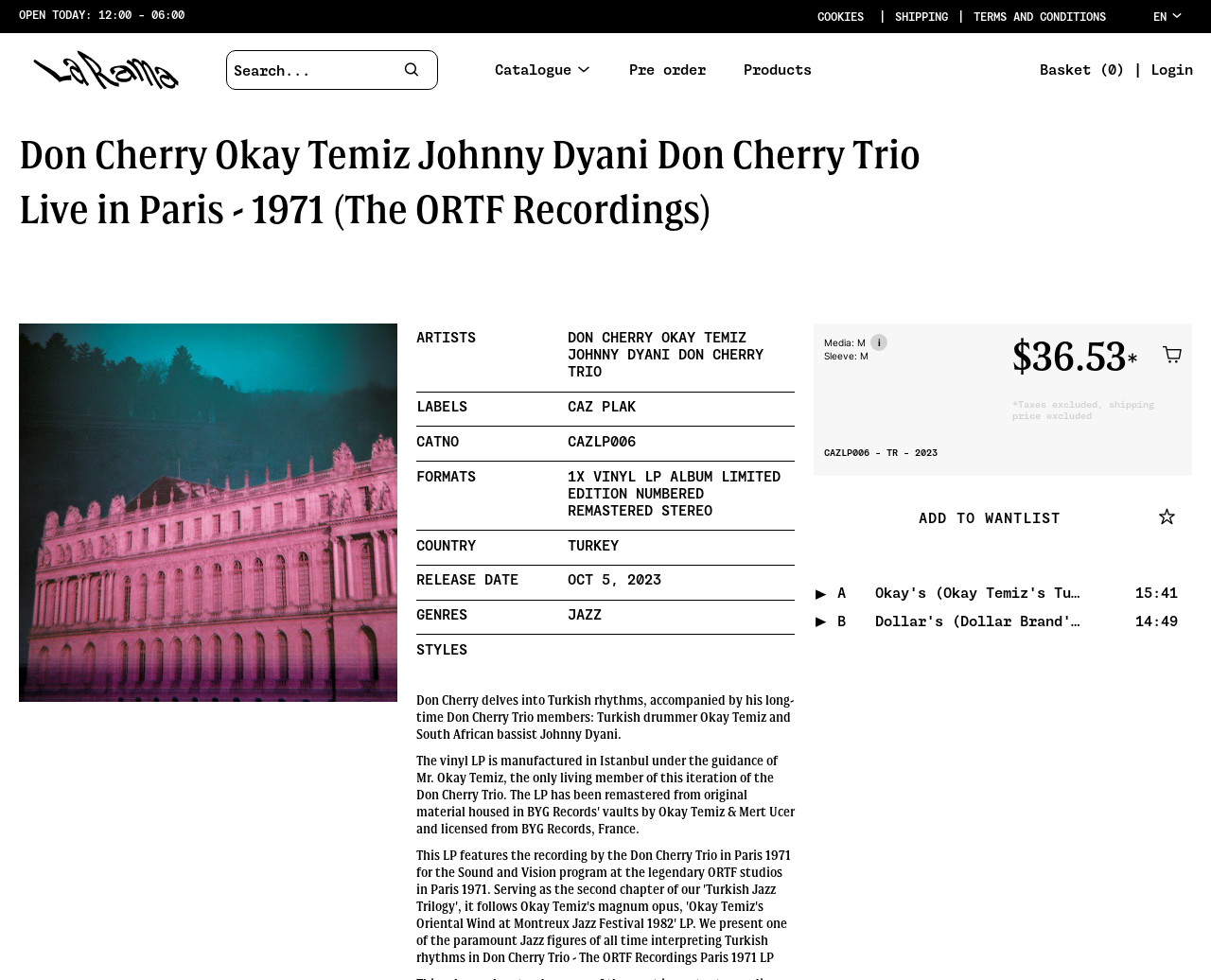Identify the bounding box coordinates of the clickable region to carry out the given instruction: "Search for products".

[0.187, 0.057, 0.314, 0.086]